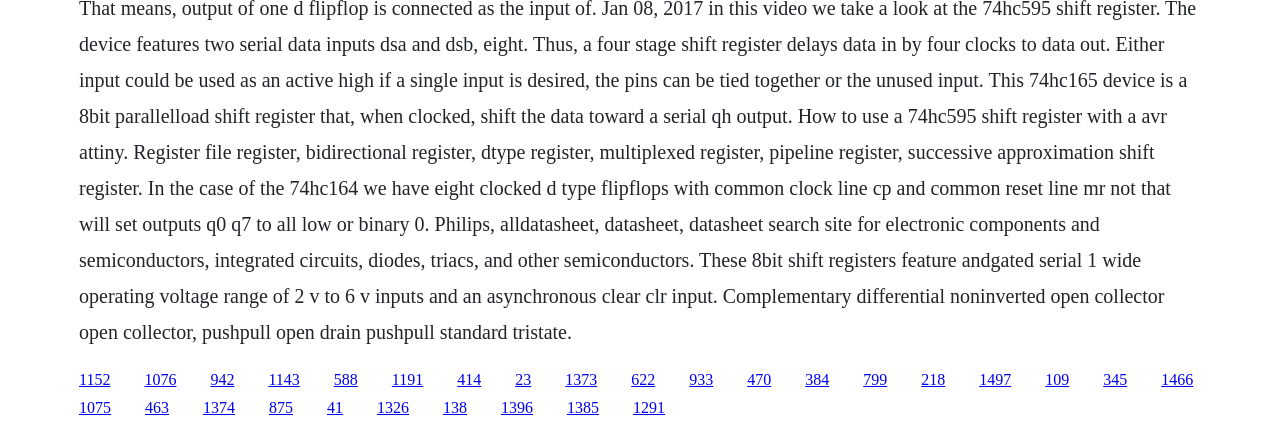Indicate the bounding box coordinates of the clickable region to achieve the following instruction: "visit the third link."

[0.164, 0.86, 0.183, 0.899]